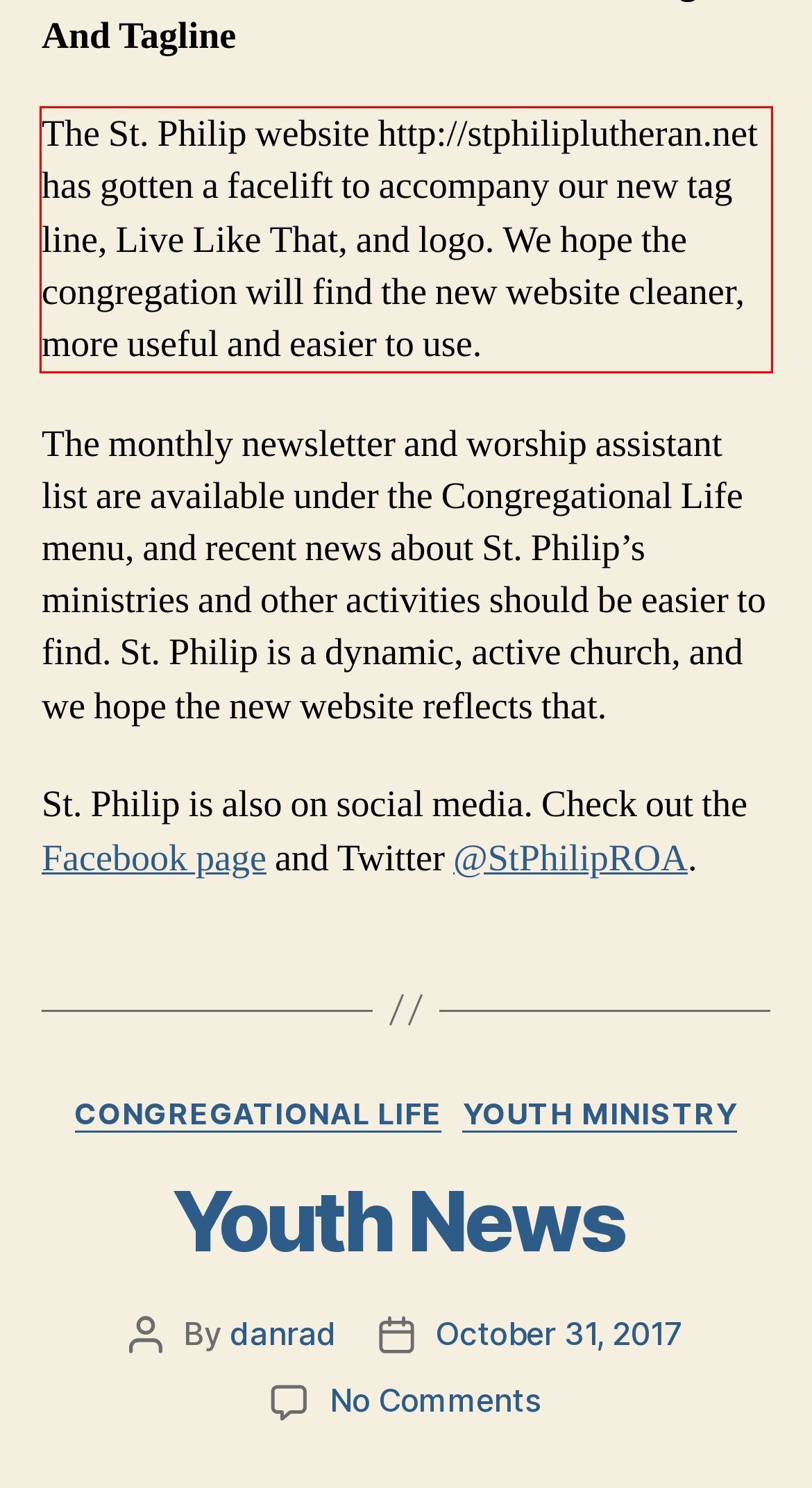You have a screenshot of a webpage with a UI element highlighted by a red bounding box. Use OCR to obtain the text within this highlighted area.

The St. Philip website http://stphiliplutheran.net has gotten a facelift to accompany our new tag line, Live Like That, and logo. We hope the congregation will find the new website cleaner, more useful and easier to use.